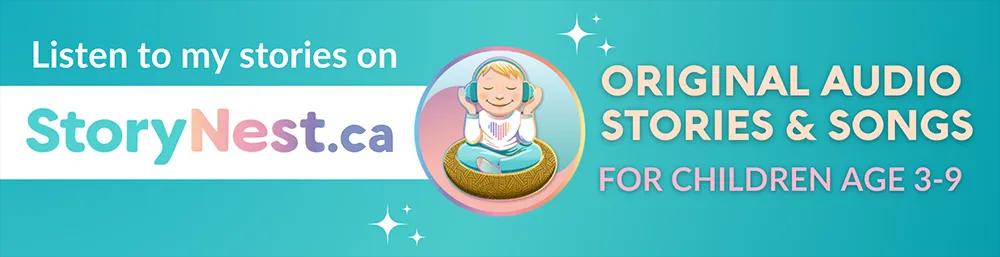What type of content is available on StoryNest?
From the image, respond using a single word or phrase.

Audio stories and songs